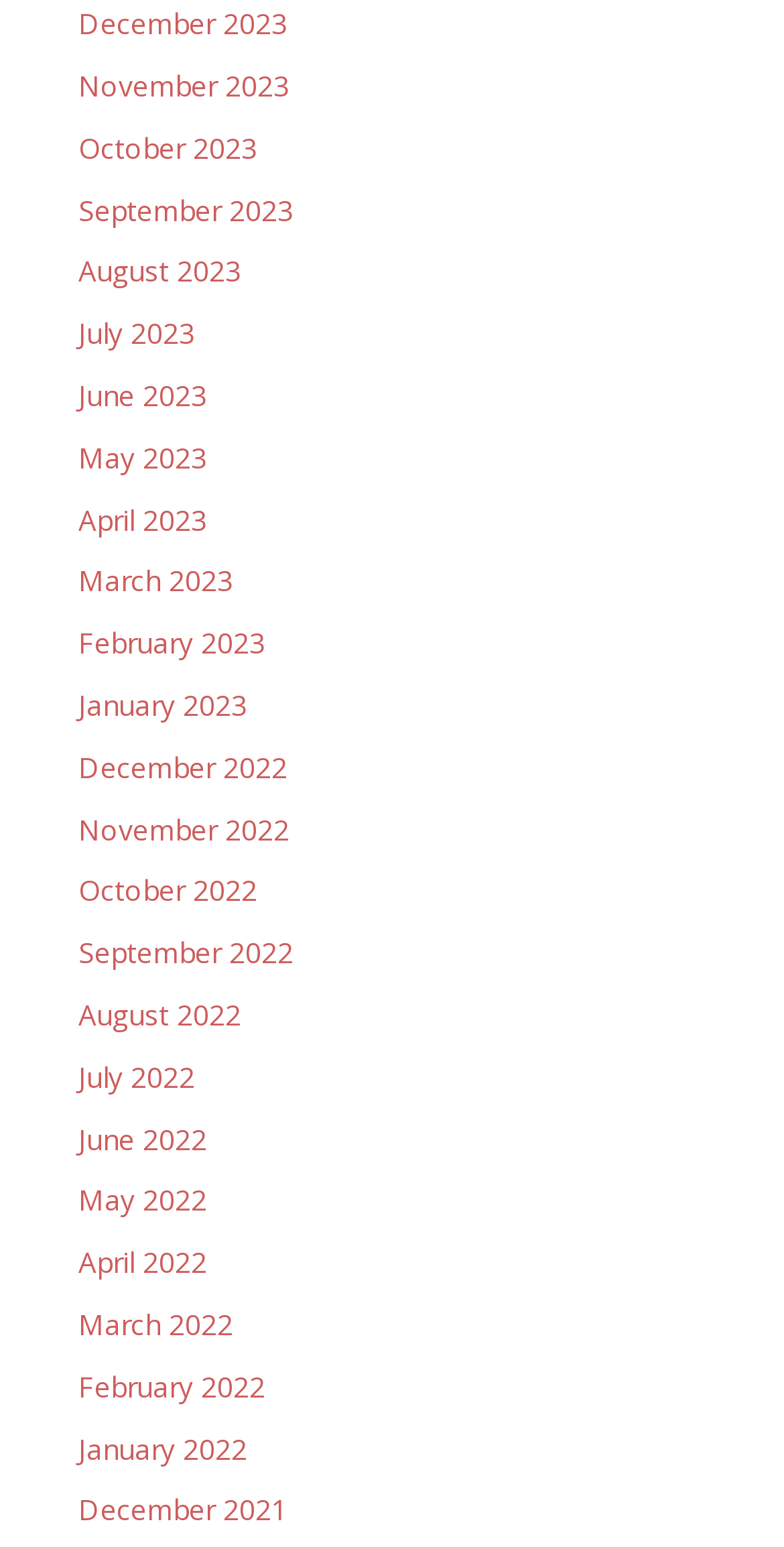Point out the bounding box coordinates of the section to click in order to follow this instruction: "Browse January 2022".

[0.1, 0.924, 0.315, 0.948]